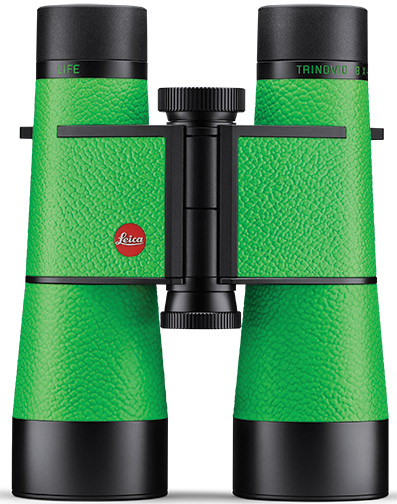Describe in detail everything you see in the image.

The image showcases the Leica Trinovid 8×40 Life Edition binoculars, an elegant pair designed to inspire a deeper connection with nature. With a striking bright green exterior, accented by a textured leather finish, these binoculars embody both the spirit of outdoor exploration and sophisticated craftsmanship. The distinctive "Life" engraving, paired with a unique serial number, signifies that each unit is part of a limited edition, with only 250 pieces available. These features reflect Leica's commitment to quality and aesthetics, merging functionality with artistic expression in a design that celebrates the beauty of the natural world.